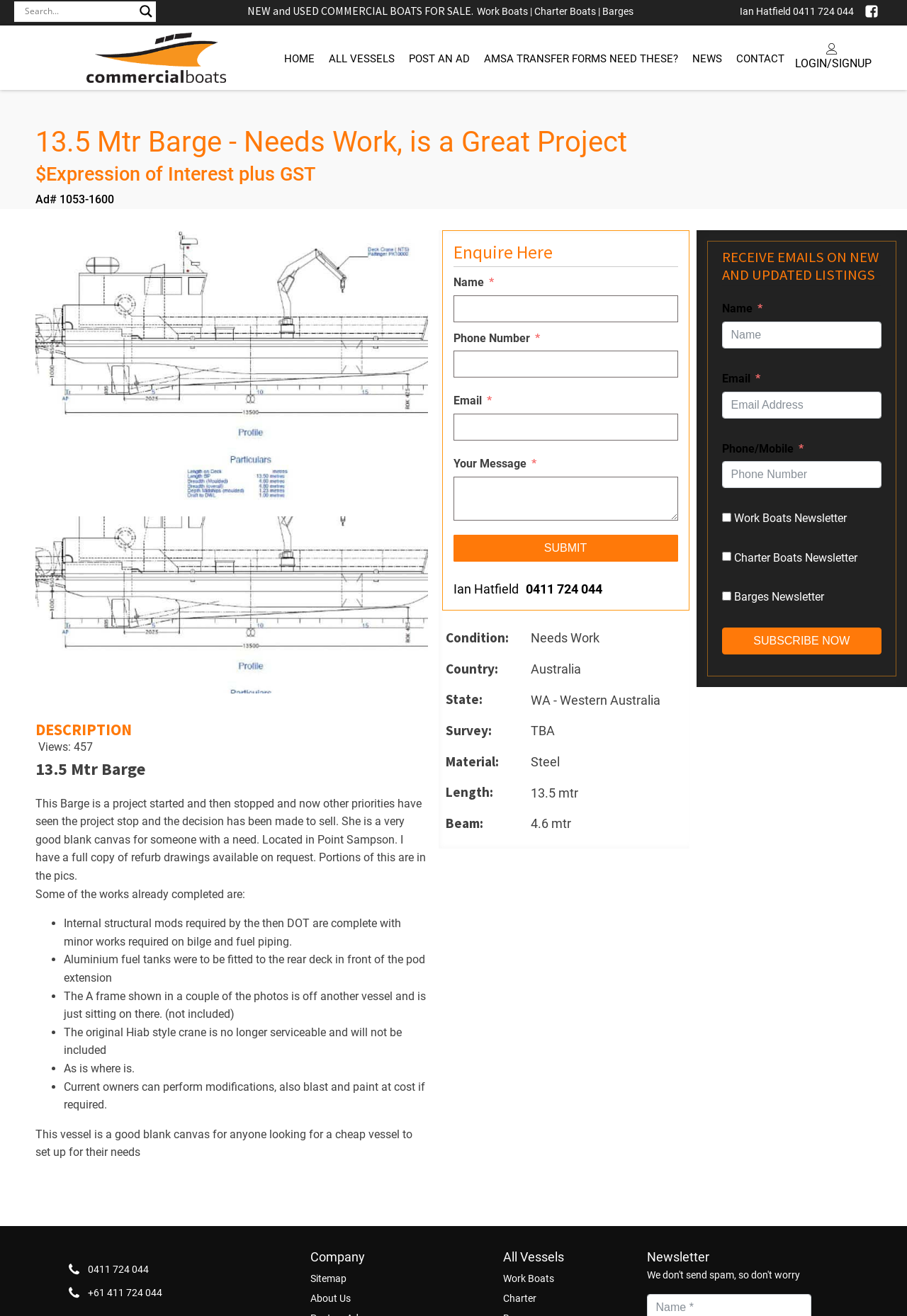Generate a comprehensive caption for the webpage you are viewing.

This webpage is about a 13.5-meter barge for sale, which is a project that was started and then stopped. The decision has been made to sell it, and it's a great opportunity for someone who needs a blank canvas to set up for their needs.

At the top of the page, there is a search form with a search input box and a search magnifier button. Below that, there are several links to different categories, including Work Boats, Charter Boats, Barges, and more.

The main content of the page is divided into sections. The first section displays the title of the barge, "13.5 Mtr Barge - Needs Work, is a Great Project", along with the price, "$ Expression of Interest plus GST". There is also a link to the barge's details and a button to login or sign up.

The next section provides a description of the barge, stating that it's a project that was started and then stopped, and now the decision has been made to sell it. The description also mentions that the barge is located in Point Sampson and that refurb drawings are available on request.

Below that, there is a list of works that have already been completed, including internal structural modifications, the fitting of aluminum fuel tanks, and more. The list also mentions that the original Hiab-style crane is no longer serviceable and will not be included.

The page also includes an enquiry form, where users can fill in their name, phone number, email, and message to enquire about the barge. There is also a submit button to send the enquiry.

On the right side of the page, there are several headings, including Condition, Country, State, Survey, Material, Length, and Beam, which provide additional details about the barge. The condition is listed as "Needs Work", the country is Australia, and the state is WA - Western Australia. The survey is listed as "TBA", the material is steel, the length is 13.5 meters, and the beam is not specified.

Overall, the webpage provides a detailed description of the 13.5-meter barge, including its condition, features, and specifications, as well as an enquiry form for users to express their interest.